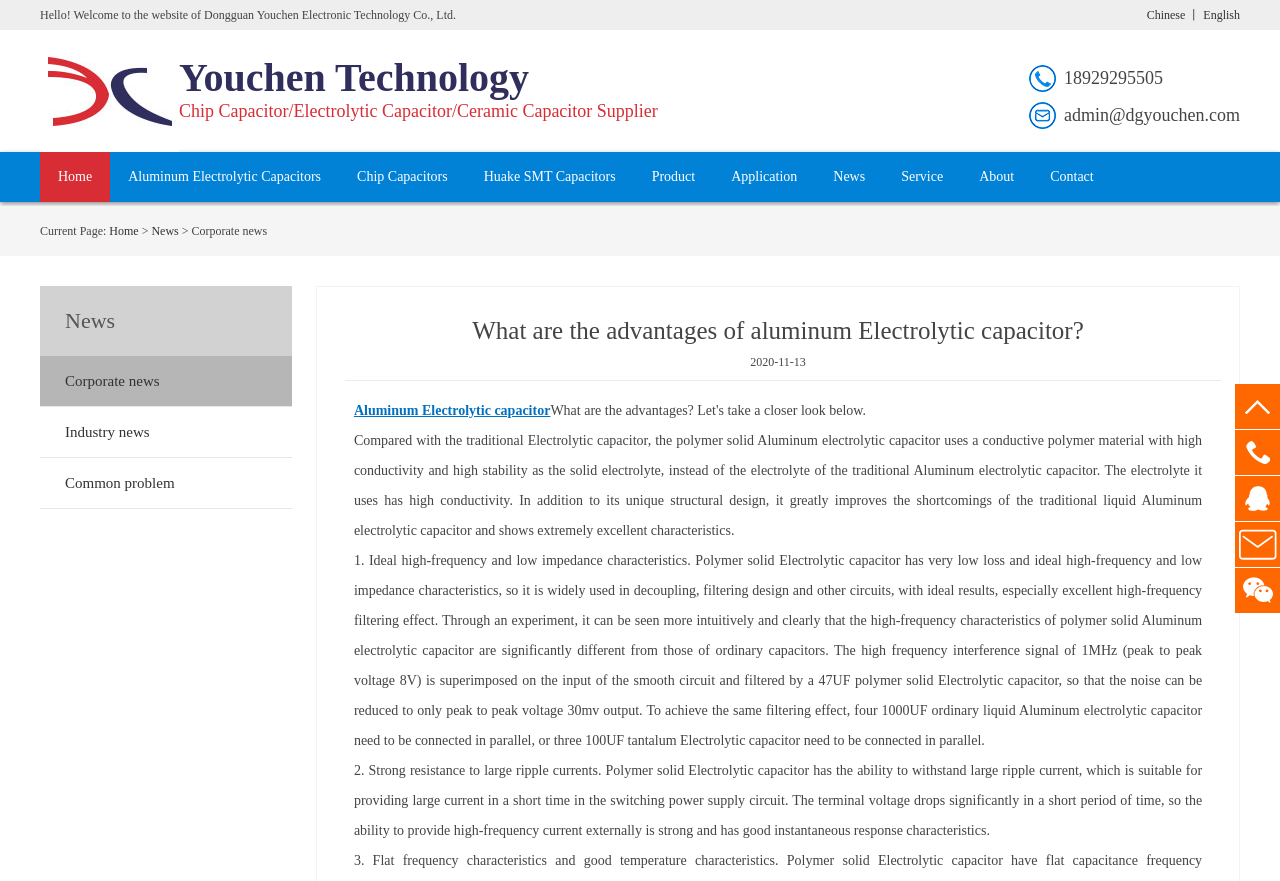Locate the bounding box coordinates of the clickable area needed to fulfill the instruction: "Switch to Chinese".

[0.896, 0.009, 0.926, 0.025]